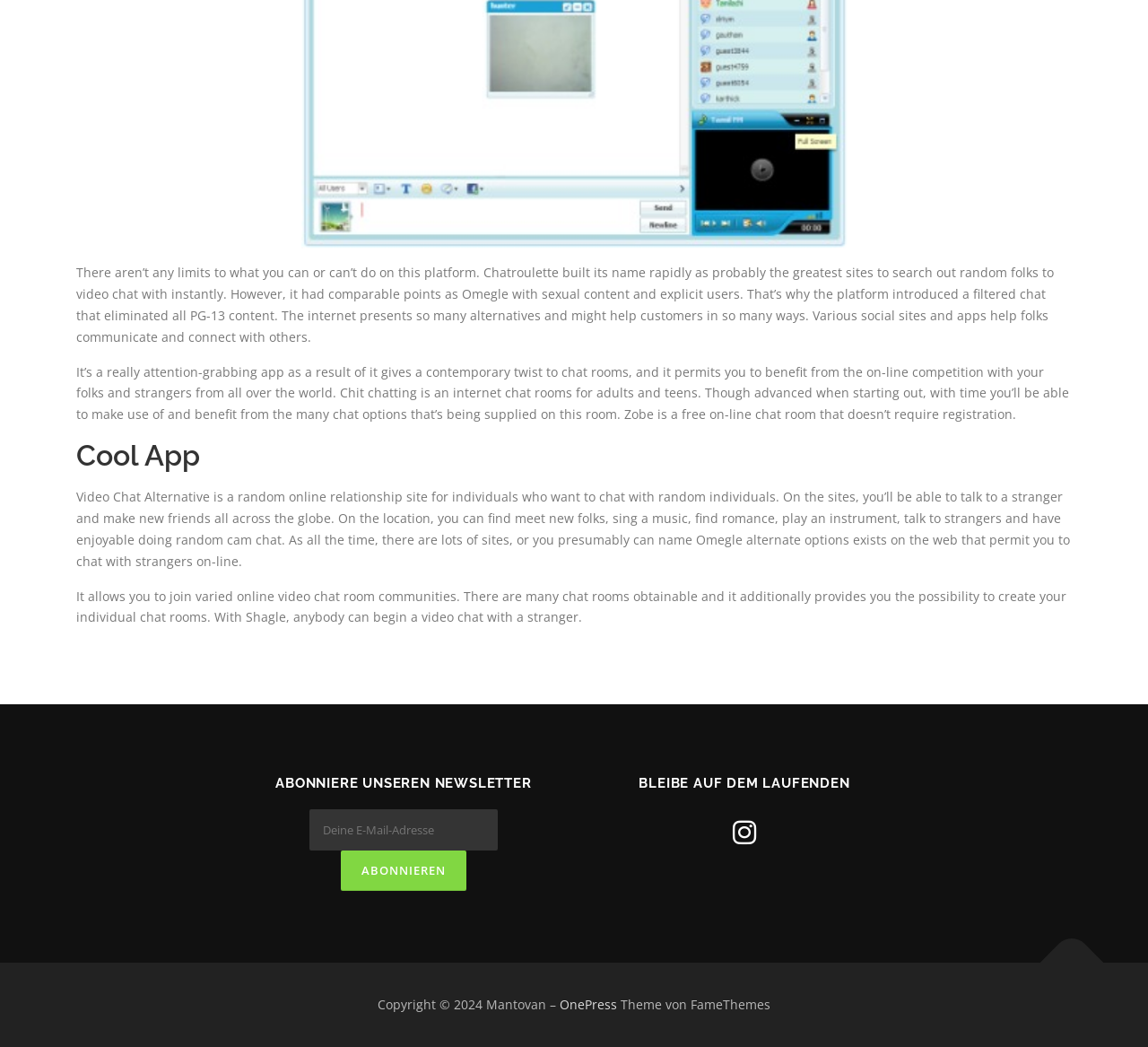What is the purpose of the platform described?
Your answer should be a single word or phrase derived from the screenshot.

Video chat with strangers